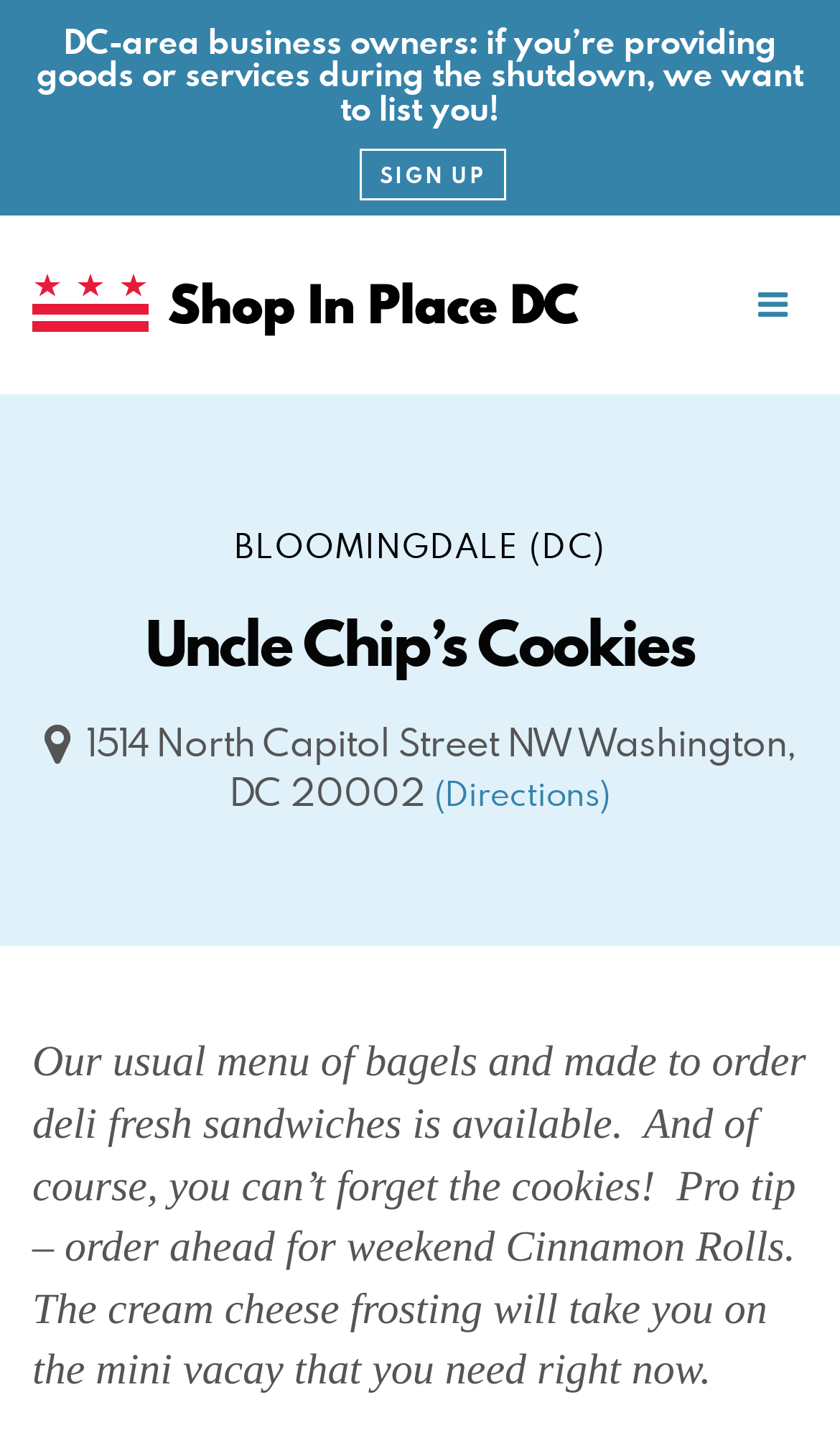What is the name of the neighborhood where Uncle Chip's Cookies is located?
Could you please answer the question thoroughly and with as much detail as possible?

The neighborhood where Uncle Chip's Cookies is located can be found in the webpage content, specifically in the section that describes the business location, which is labeled as BLOOMINGDALE (DC).